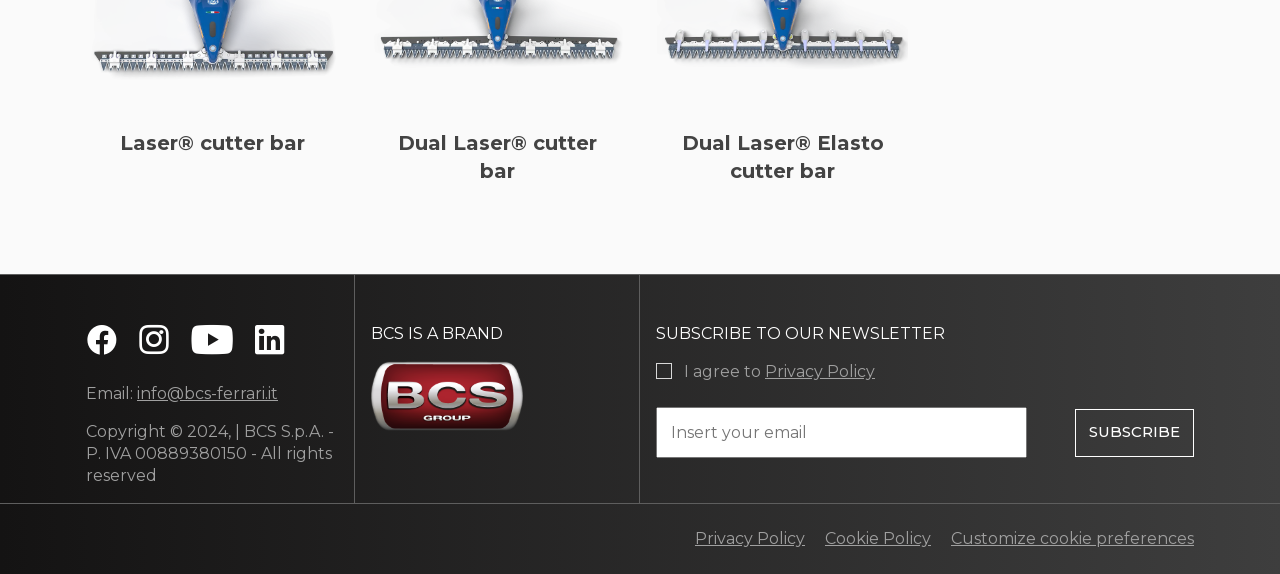Based on the image, provide a detailed and complete answer to the question: 
What is the brand name of the cutter bar?

The brand name of the cutter bar can be found in the links at the top of the webpage, which mention 'Laser cutter bar' and 'Dual Laser cutter bar'.